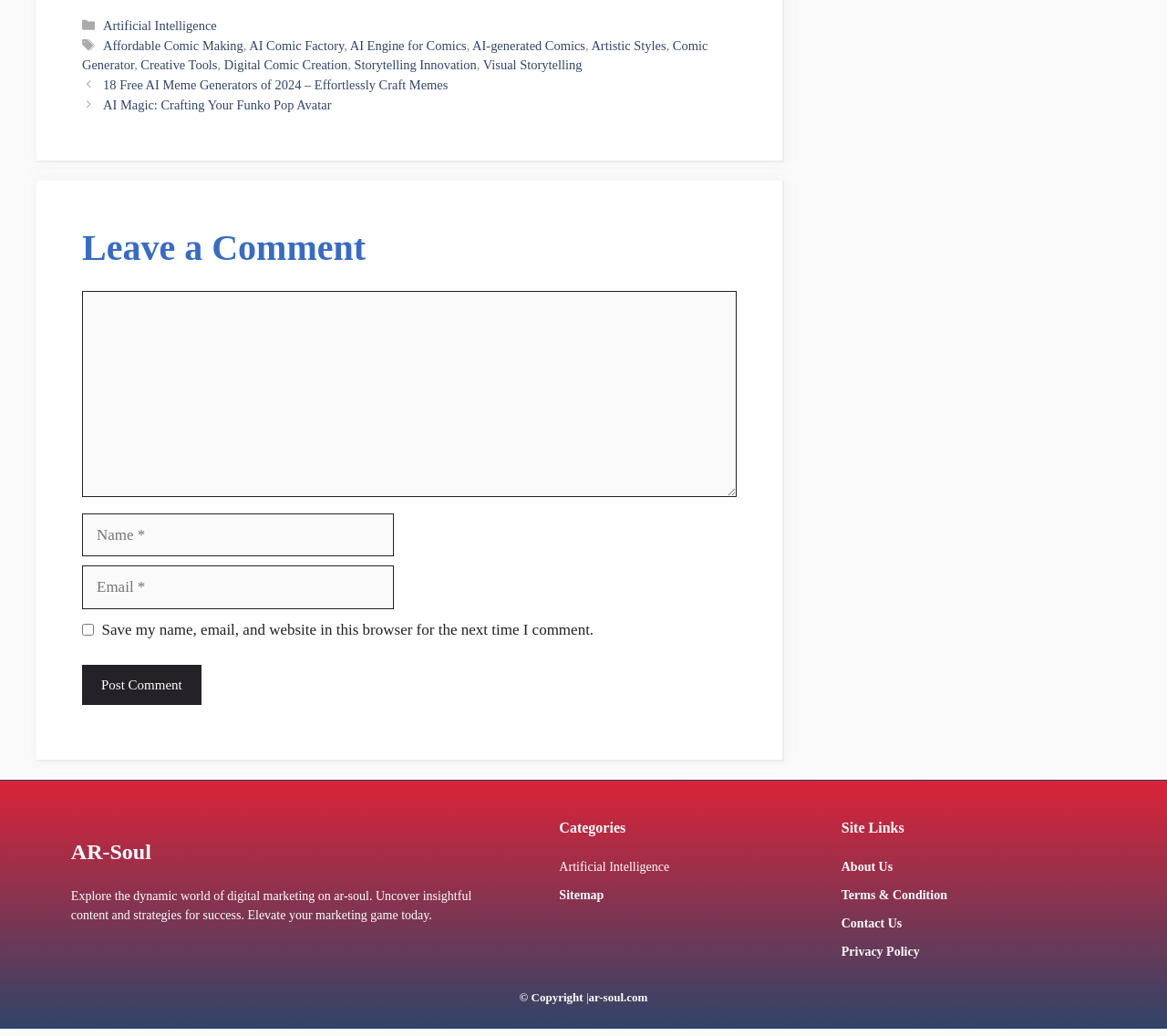What is the name of the website?
Look at the screenshot and respond with a single word or phrase.

AR-Soul